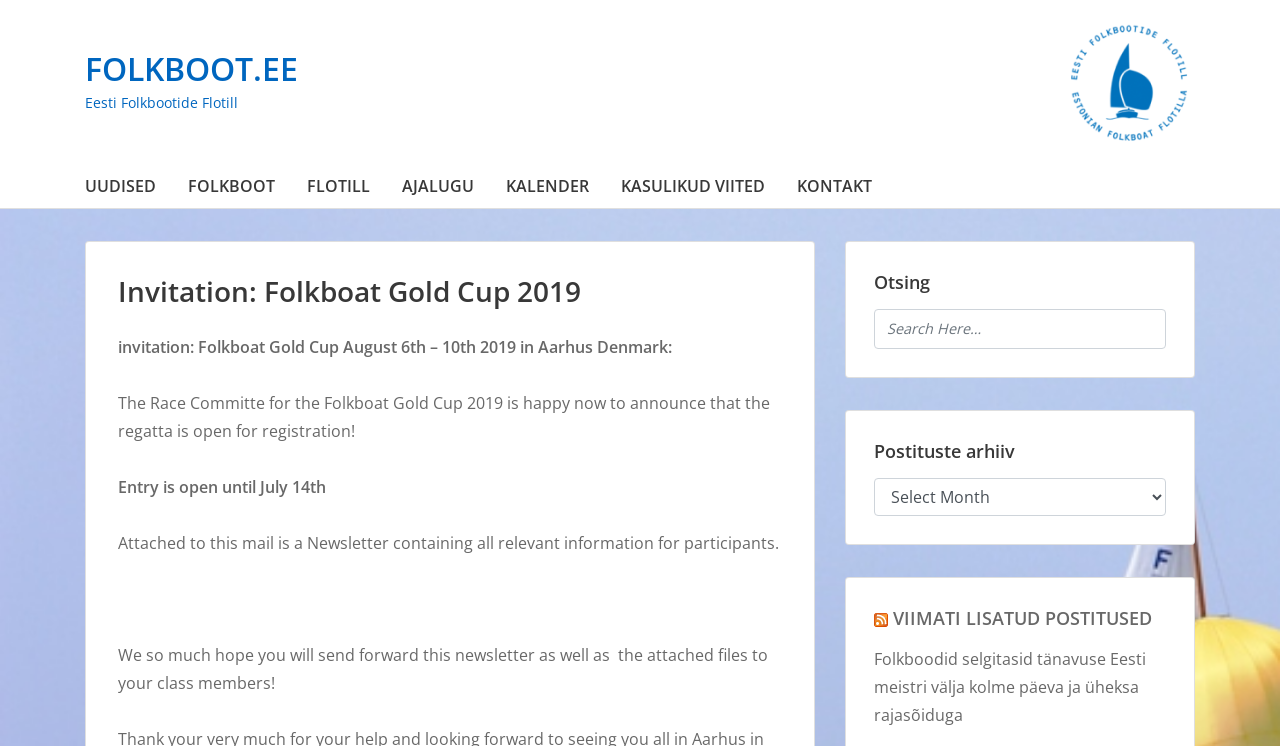Pinpoint the bounding box coordinates of the element you need to click to execute the following instruction: "Search for something". The bounding box should be represented by four float numbers between 0 and 1, in the format [left, top, right, bottom].

[0.683, 0.414, 0.911, 0.467]